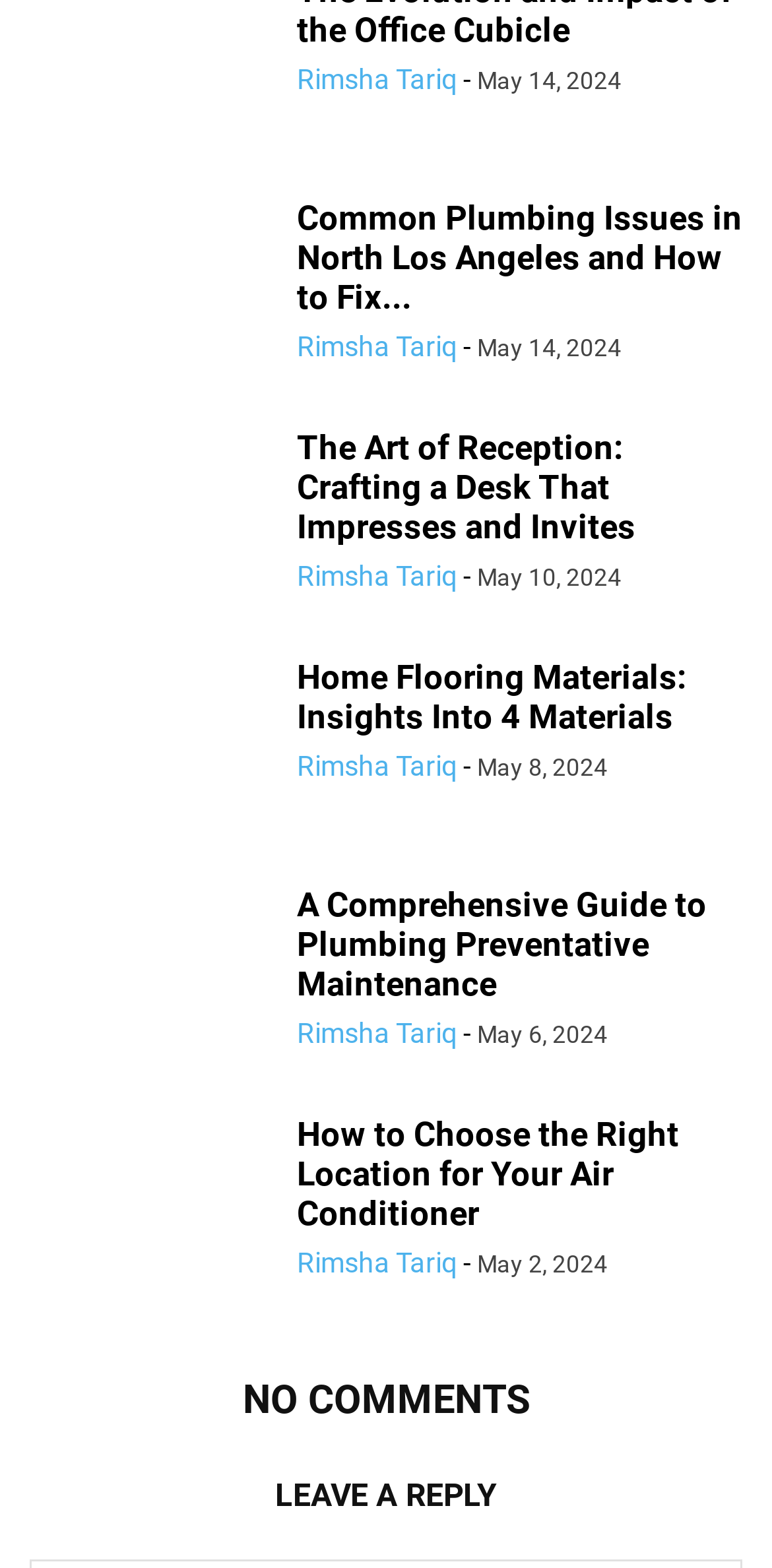Analyze the image and provide a detailed answer to the question: Who is the author of the most recent article?

I looked at the list of articles and found the most recent one, which is dated May 14, 2024. The author of that article is Rimsha Tariq.